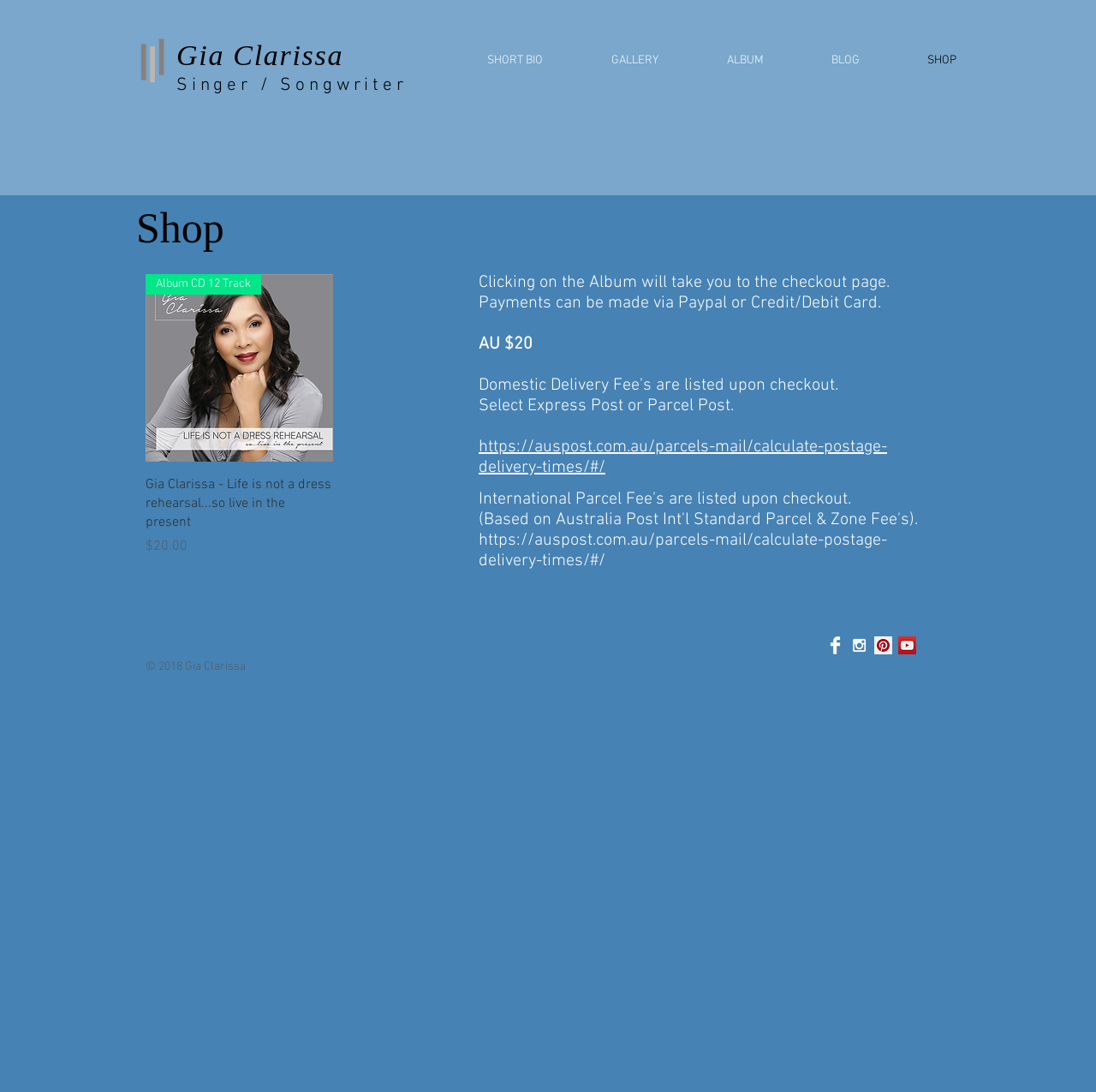Explain the contents of the webpage comprehensively.

This webpage is about Gia Clarissa, a singer-songwriter, and her online shop. At the top, there is a heading with her name, followed by a link to her profile. Below that, there is a navigation menu with links to different sections of the website, including a short bio, gallery, album, blog, and shop.

The main content of the page is a product gallery, where Gia Clarissa's album "Life is not a dress rehearsal...so live in the present" is featured. The album is displayed with a price tag of $20.00, and there is a link to quickly view the album. Below the album, there is a section with information about payment and shipping, including a note about domestic delivery fees and a link to calculate postage and delivery times.

On the right side of the page, there is a social bar with links to Gia Clarissa's social media profiles, including Facebook, Instagram, Pinterest, and YouTube. Each link is accompanied by a corresponding social media icon.

At the bottom of the page, there is a copyright notice with the year 2018 and Gia Clarissa's name.